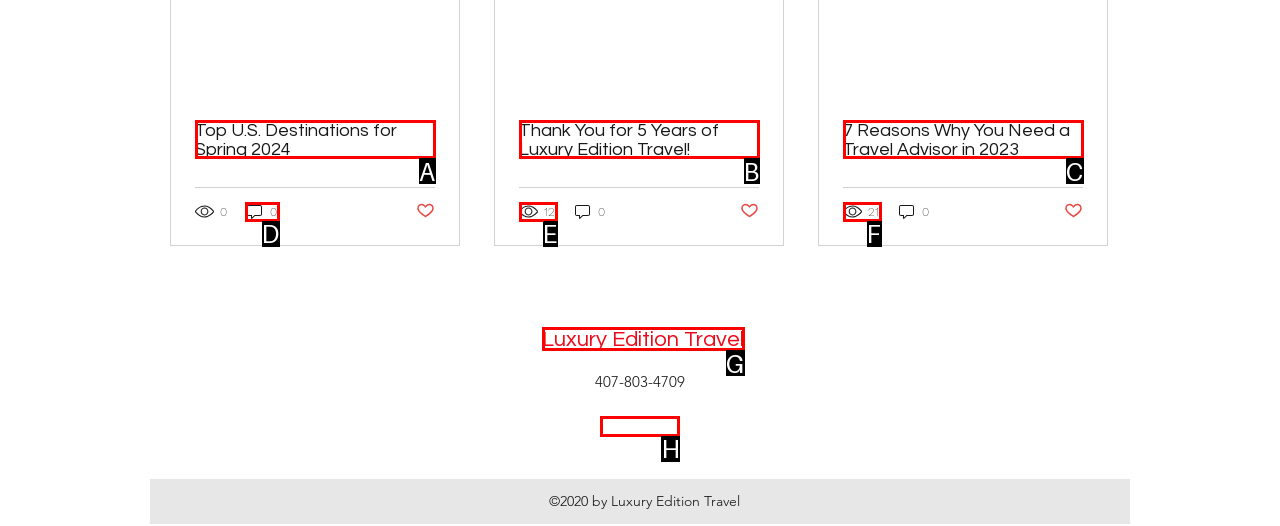Identify the correct option to click in order to accomplish the task: Click the Log In button Provide your answer with the letter of the selected choice.

None